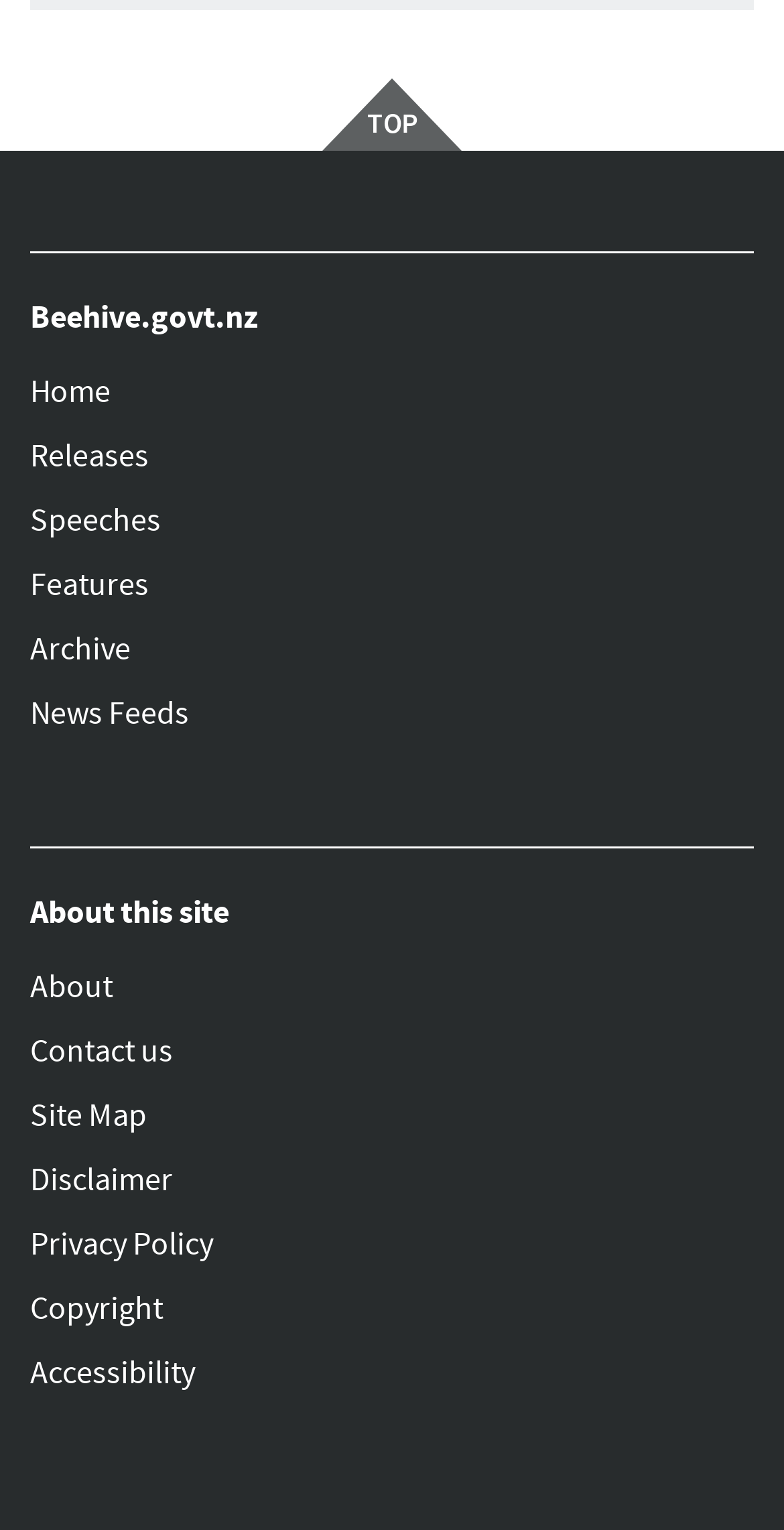How many links are in the 'About this site' section?
Provide an in-depth answer to the question, covering all aspects.

The 'About this site' section contains 8 links, which are 'About', 'Contact us', 'Site Map', 'Disclaimer', 'Privacy Policy', 'Copyright', 'Accessibility', and an unnamed link.